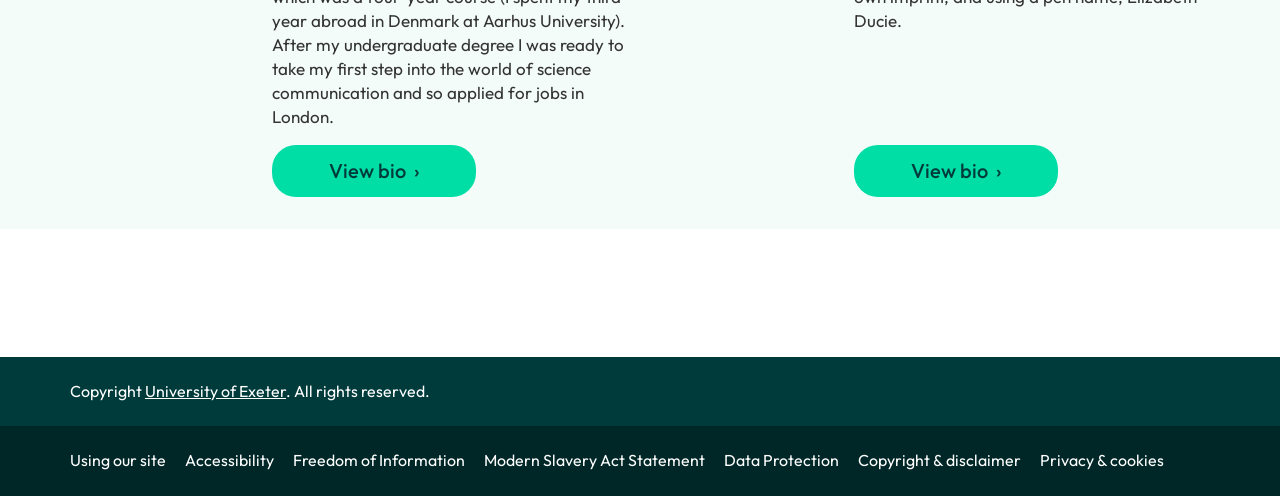Provide your answer to the question using just one word or phrase: What is the copyright information on the webpage?

Copyright. All rights reserved.